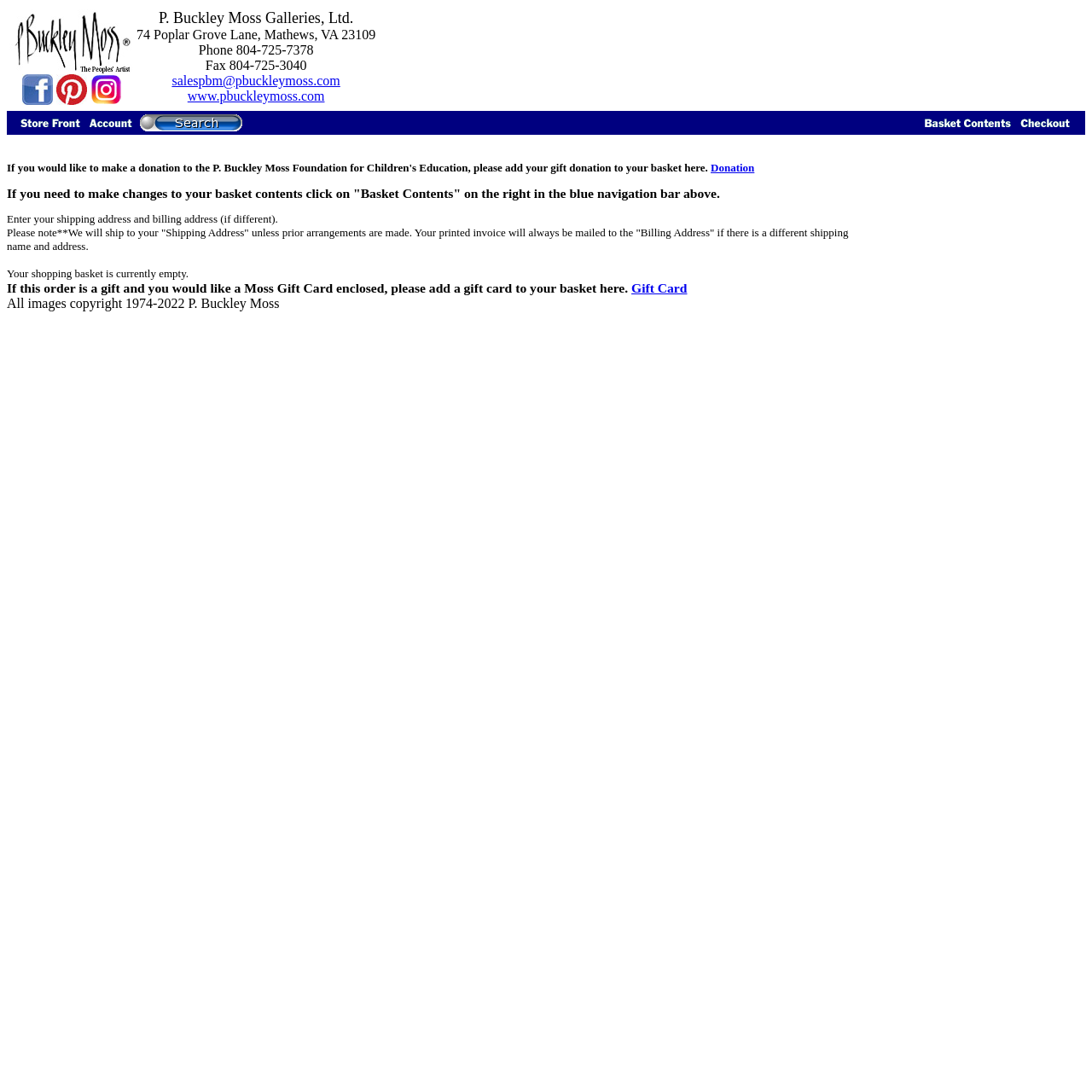Please specify the bounding box coordinates of the area that should be clicked to accomplish the following instruction: "View your Basket Contents". The coordinates should consist of four float numbers between 0 and 1, i.e., [left, top, right, bottom].

[0.845, 0.108, 0.927, 0.12]